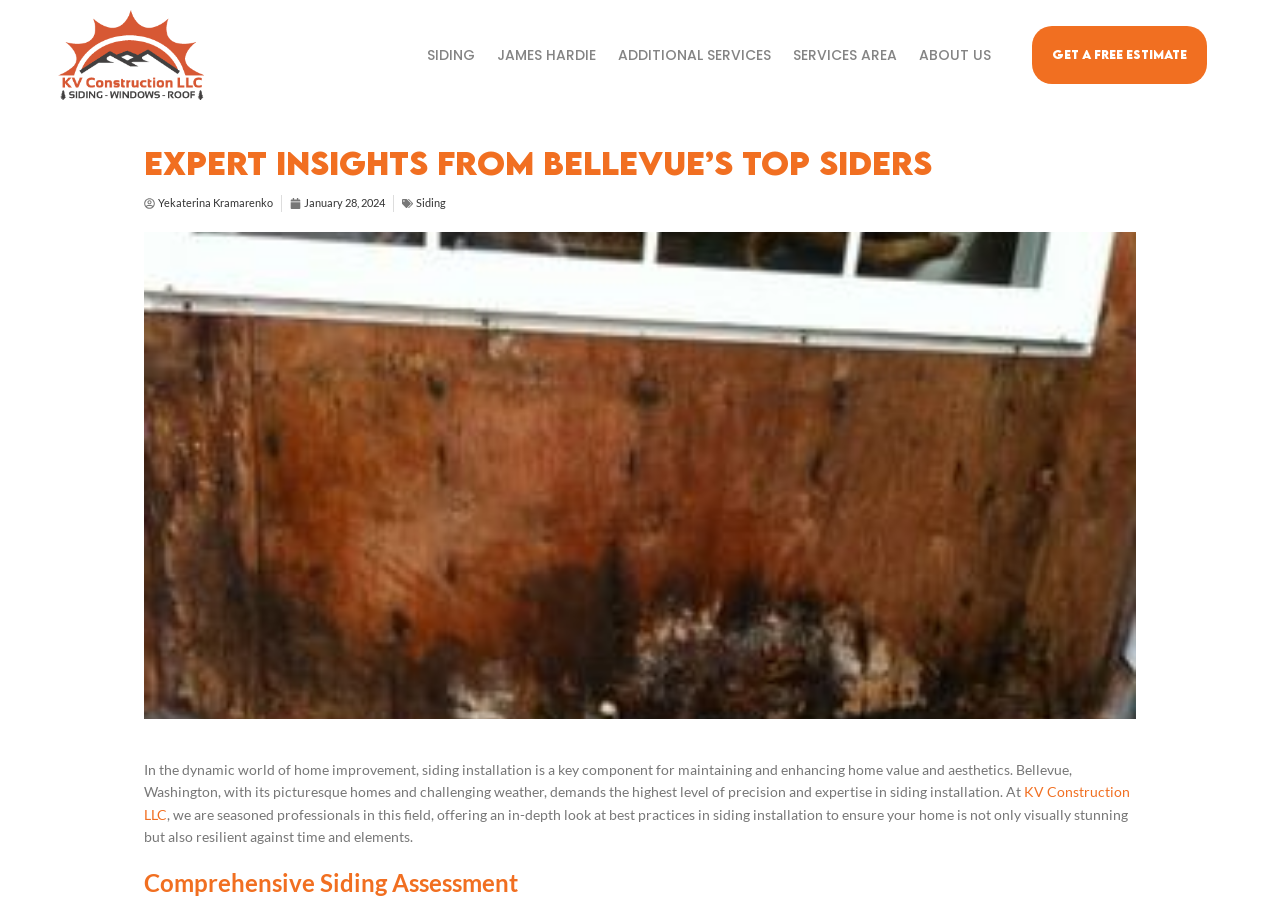Given the webpage screenshot, identify the bounding box of the UI element that matches this description: "Get A Free Estimate".

[0.806, 0.029, 0.943, 0.092]